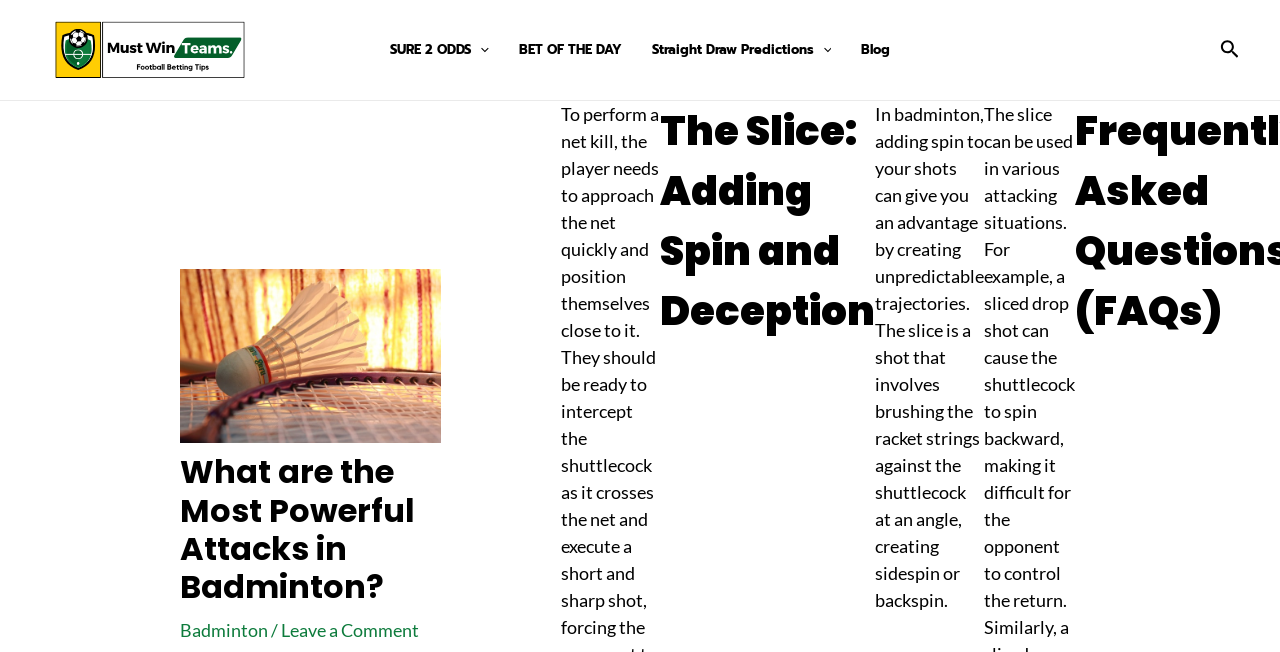What is the topic of the article?
Examine the webpage screenshot and provide an in-depth answer to the question.

I inferred the topic of the article by looking at the heading element with the text 'What are the Most Powerful Attacks in Badminton?' and the link element with the text 'Badminton', which suggests that the article is about badminton.